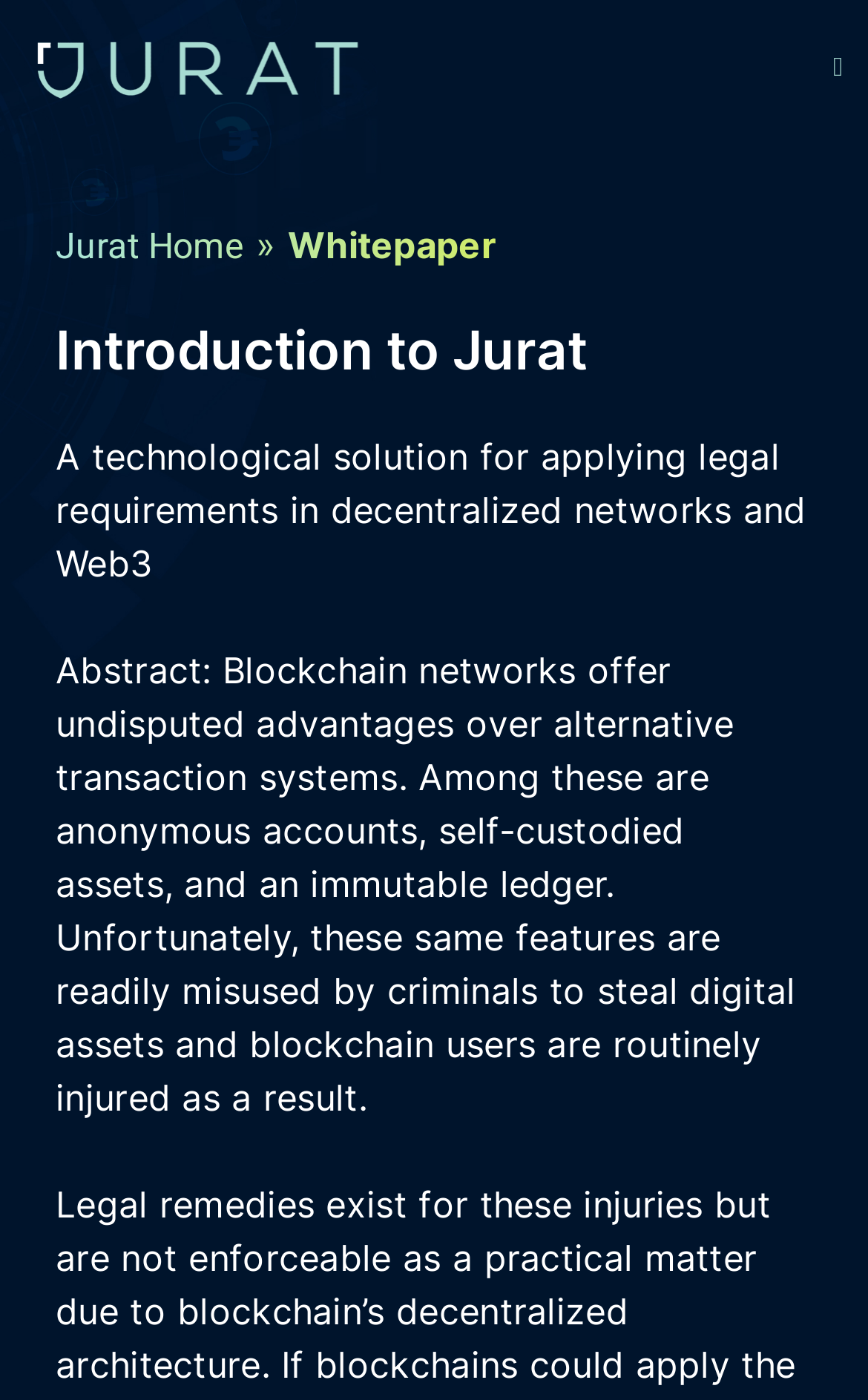Generate a thorough caption detailing the webpage content.

The webpage is titled "Whitepaper - Introduction to Jurat" and appears to be an introduction to Jurat's whitepaper and mission. At the top left of the page, there is a link with no text. On the top right, there is a button labeled "open-menu". When clicked, it reveals a menu with a link to "Jurat Home" followed by a right-facing arrow symbol. Next to the arrow, there is a tab labeled "Whitepaper".

Below the menu, there is a heading that reads "Introduction to Jurat". Underneath the heading, there is a brief description of Jurat, stating that it is a technological solution for applying legal requirements in decentralized networks and Web3.

Following the description, there is a paragraph of text that discusses the advantages of blockchain networks, including anonymous accounts, self-custodied assets, and an immutable ledger. However, it also highlights the downside of these features being misused by criminals to steal digital assets, resulting in injuries to blockchain users.